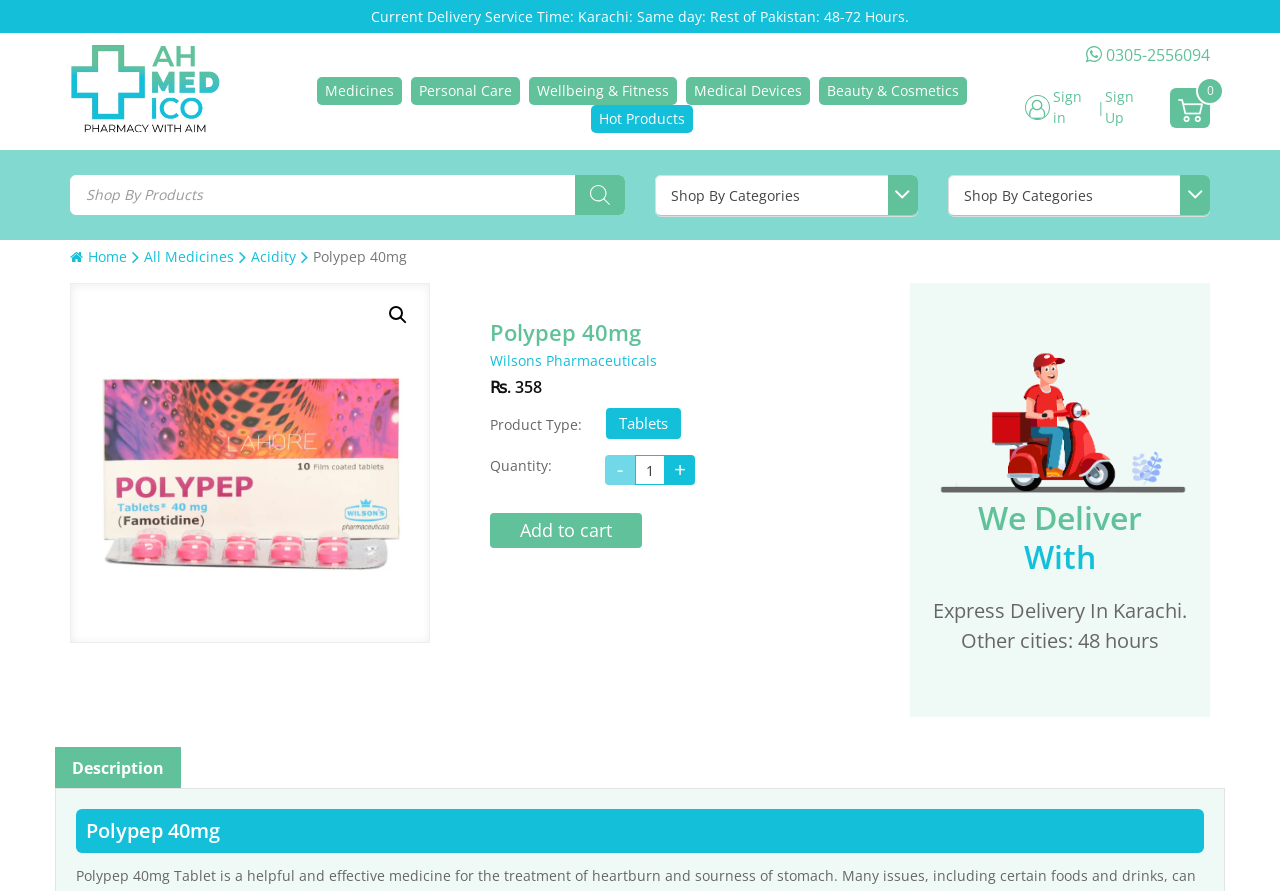Identify the bounding box for the described UI element: "Acidity".

[0.196, 0.277, 0.231, 0.298]